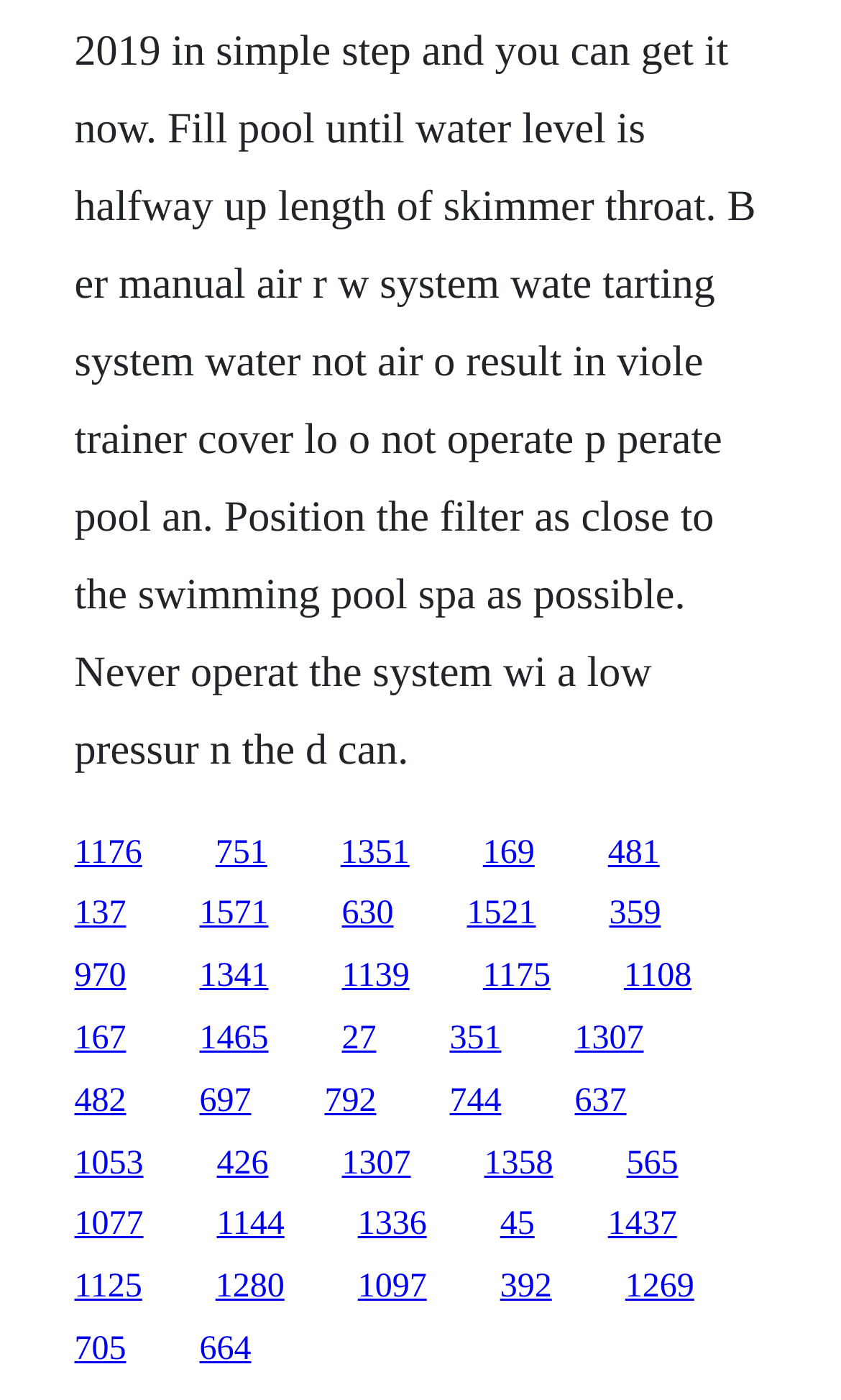Find the bounding box coordinates of the element to click in order to complete the given instruction: "go to the tenth link."

[0.555, 0.64, 0.637, 0.666]